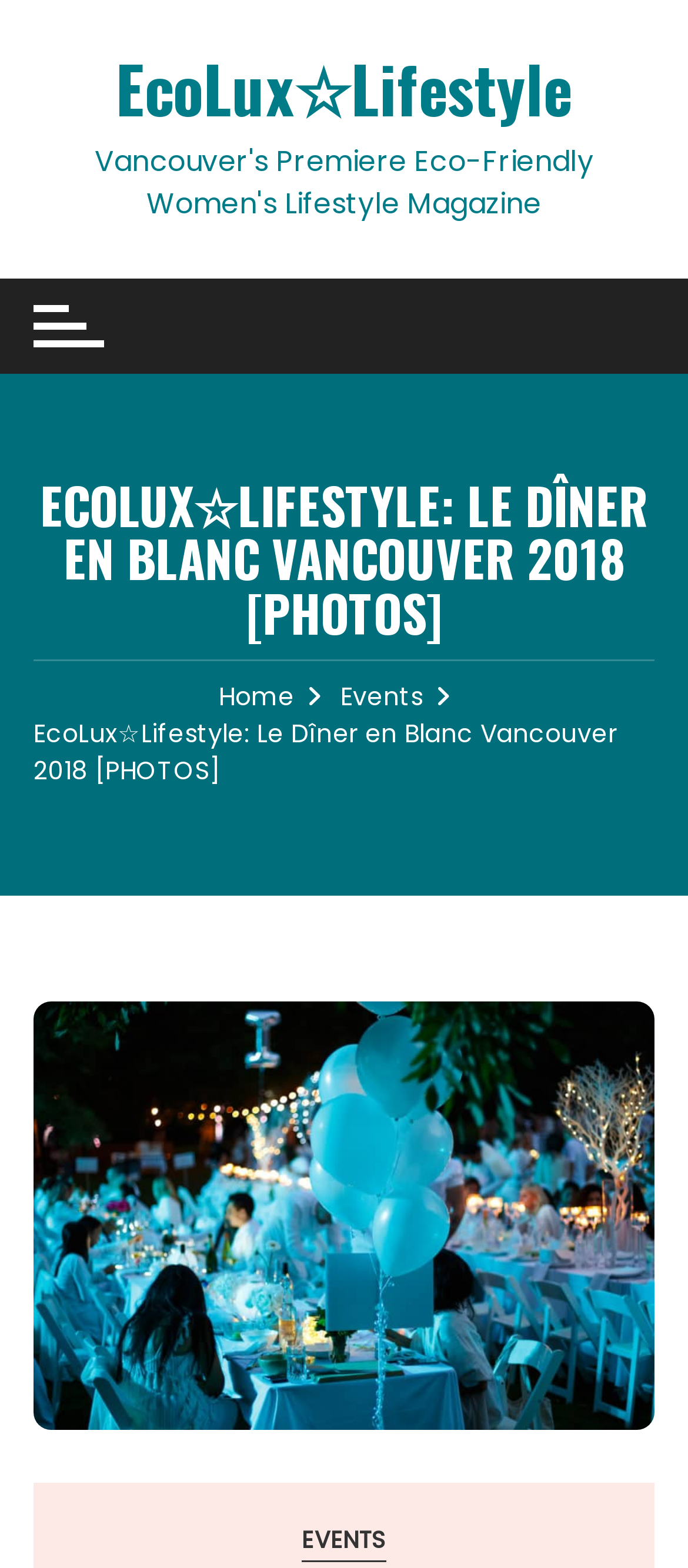Give a short answer using one word or phrase for the question:
What type of content is featured in the article?

Photos